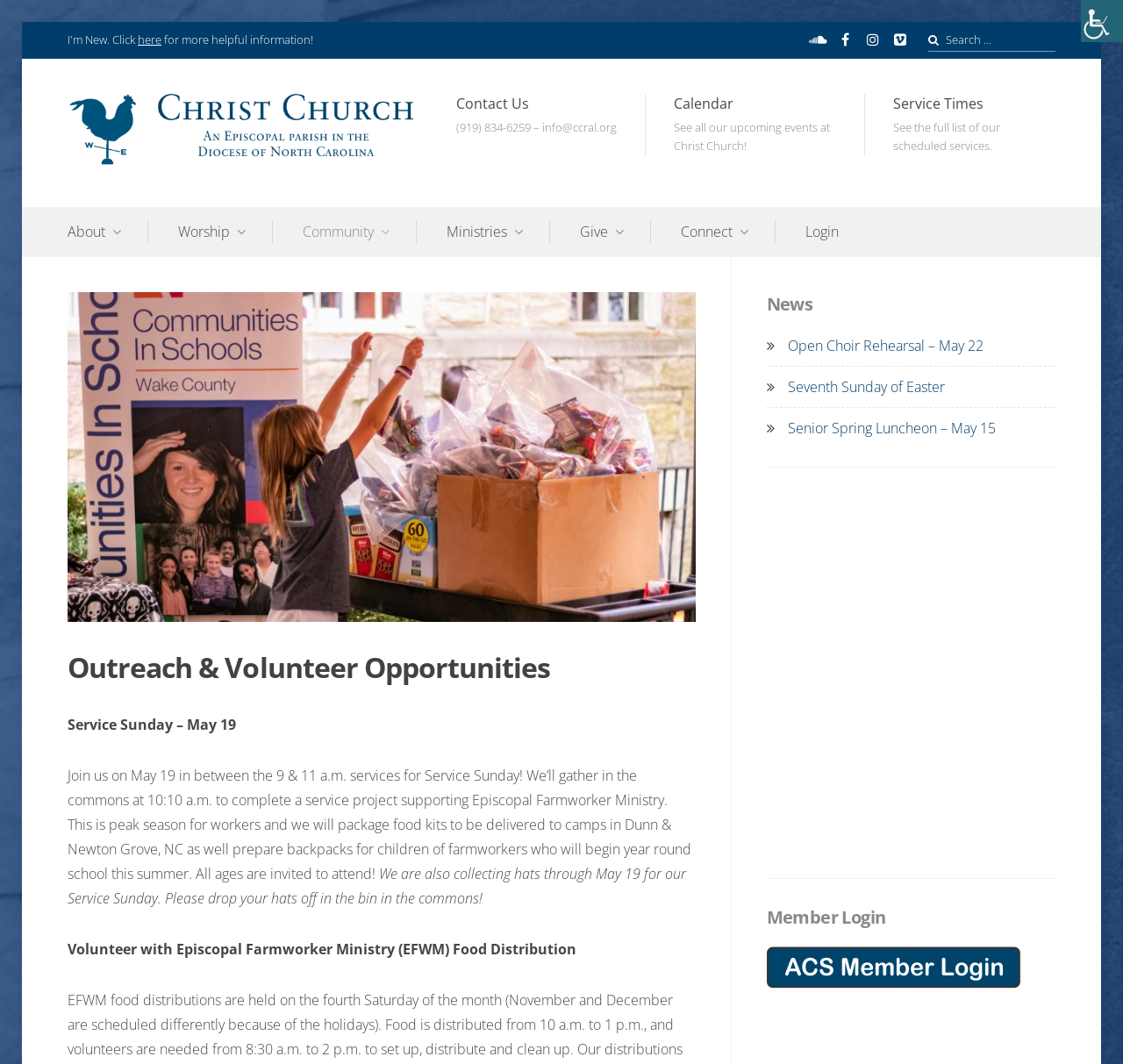Find the bounding box coordinates for the element that must be clicked to complete the instruction: "Read more about Service Sunday". The coordinates should be four float numbers between 0 and 1, indicated as [left, top, right, bottom].

[0.06, 0.672, 0.21, 0.69]